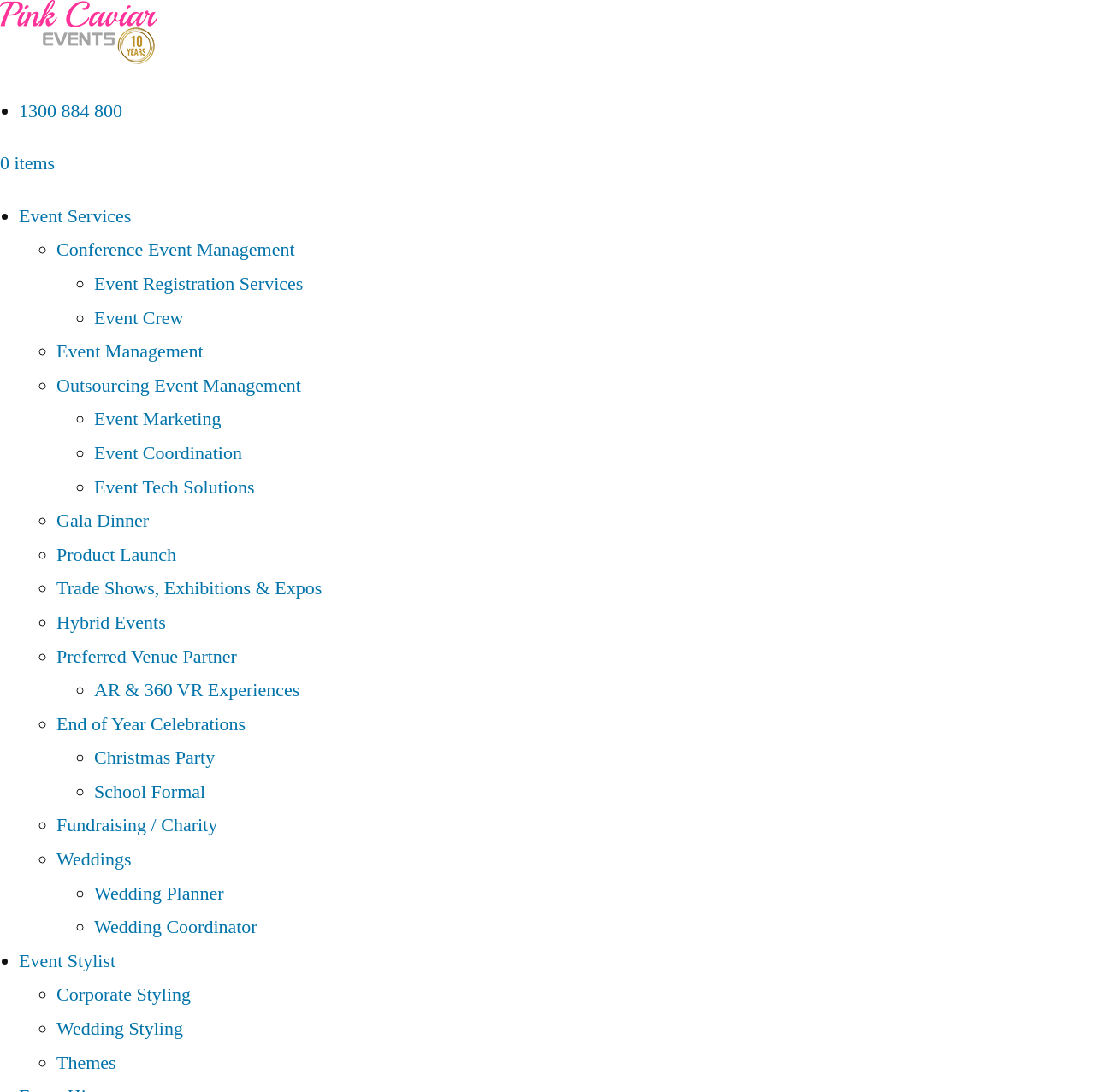What type of services does the company offer? Analyze the screenshot and reply with just one word or a short phrase.

Event Management